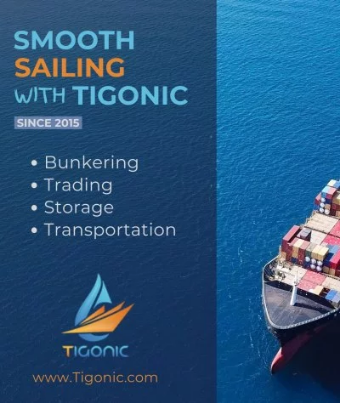How many key services are listed in the advertisement? Based on the screenshot, please respond with a single word or phrase.

Four